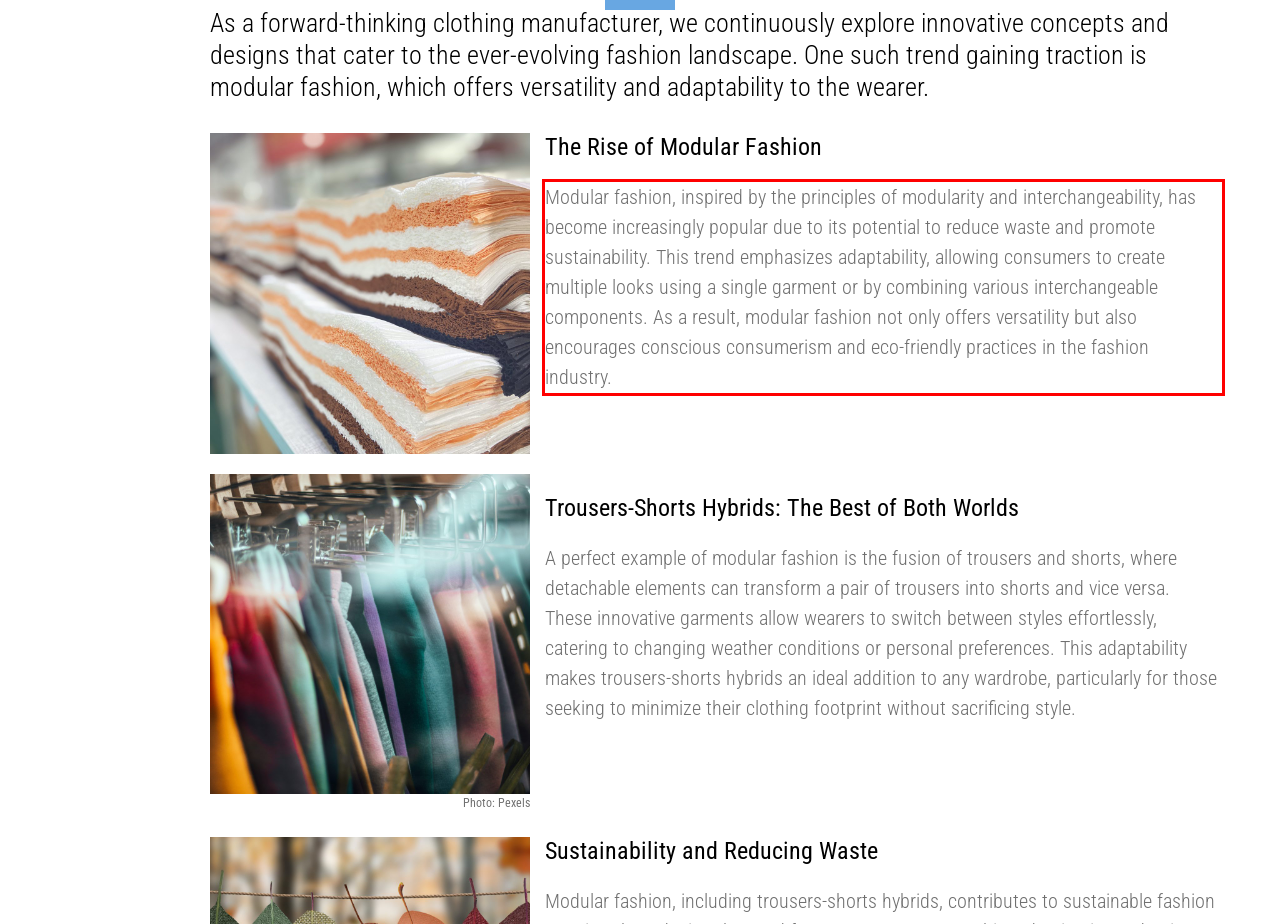Examine the webpage screenshot and use OCR to recognize and output the text within the red bounding box.

Modular fashion, inspired by the principles of modularity and interchangeability, has become increasingly popular due to its potential to reduce waste and promote sustainability. This trend emphasizes adaptability, allowing consumers to create multiple looks using a single garment or by combining various interchangeable components. As a result, modular fashion not only offers versatility but also encourages conscious consumerism and eco-friendly practices in the fashion industry.